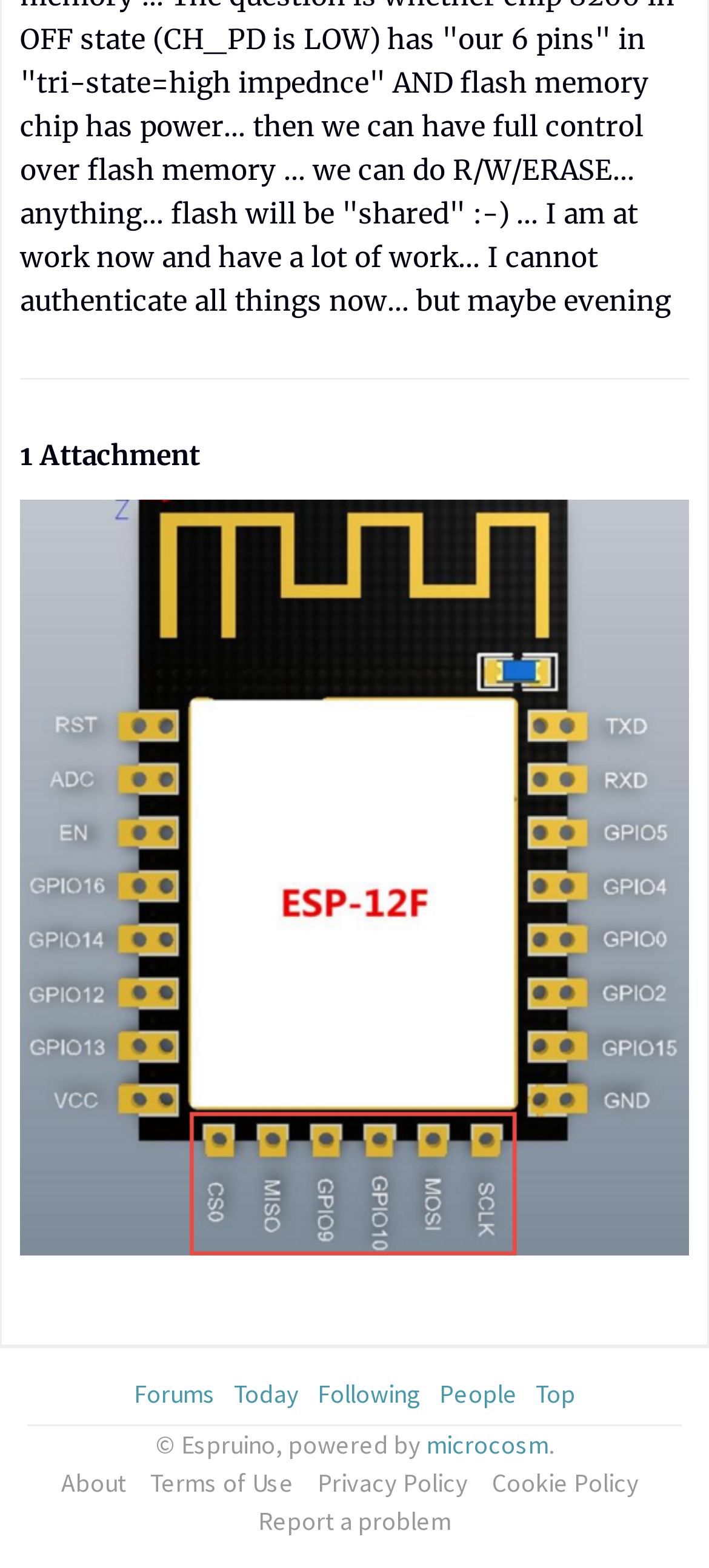Provide the bounding box coordinates for the UI element that is described by this text: "About". The coordinates should be in the form of four float numbers between 0 and 1: [left, top, right, bottom].

[0.086, 0.934, 0.191, 0.958]